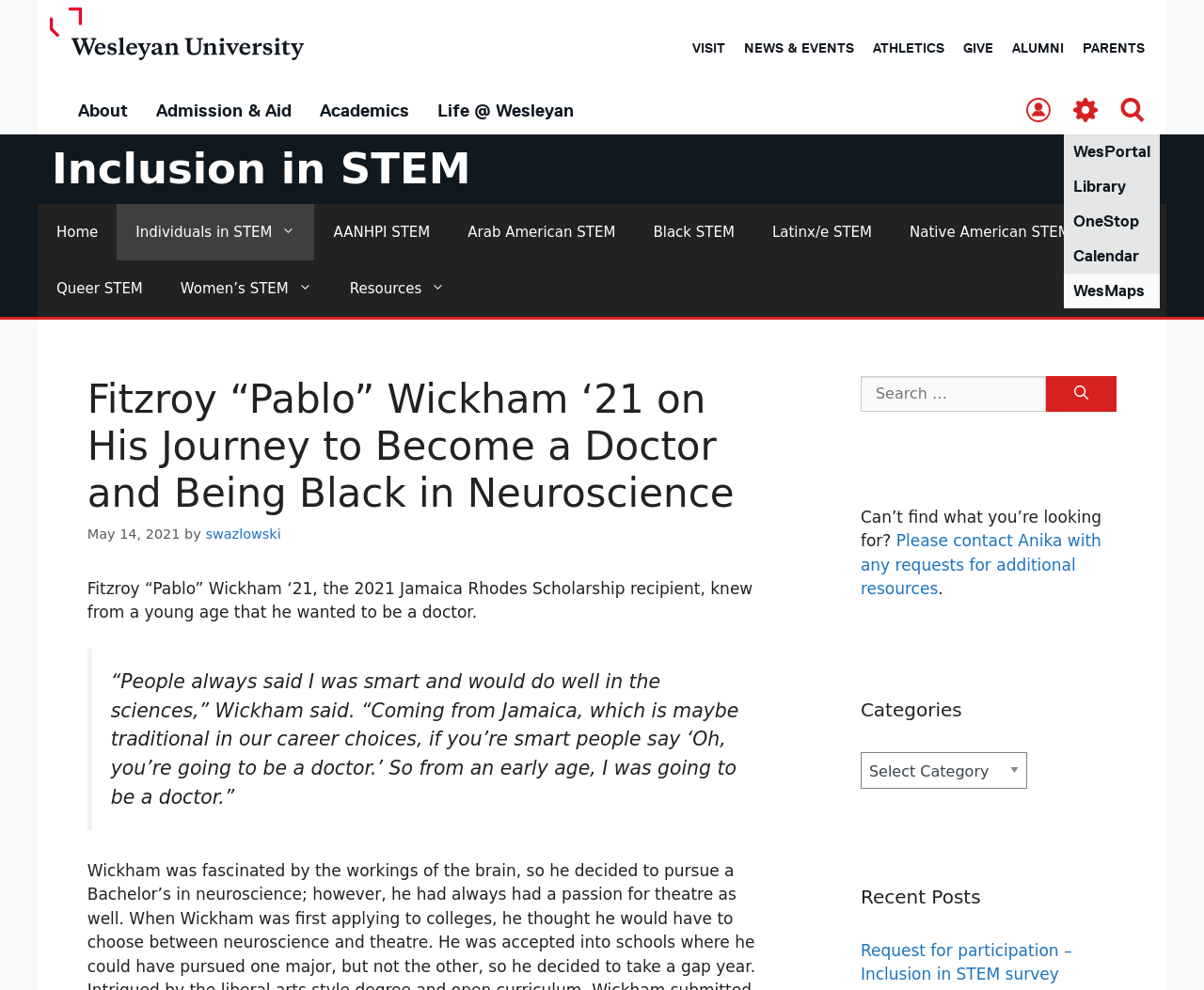What is the name of the university?
Using the image, answer in one word or phrase.

Wesleyan University